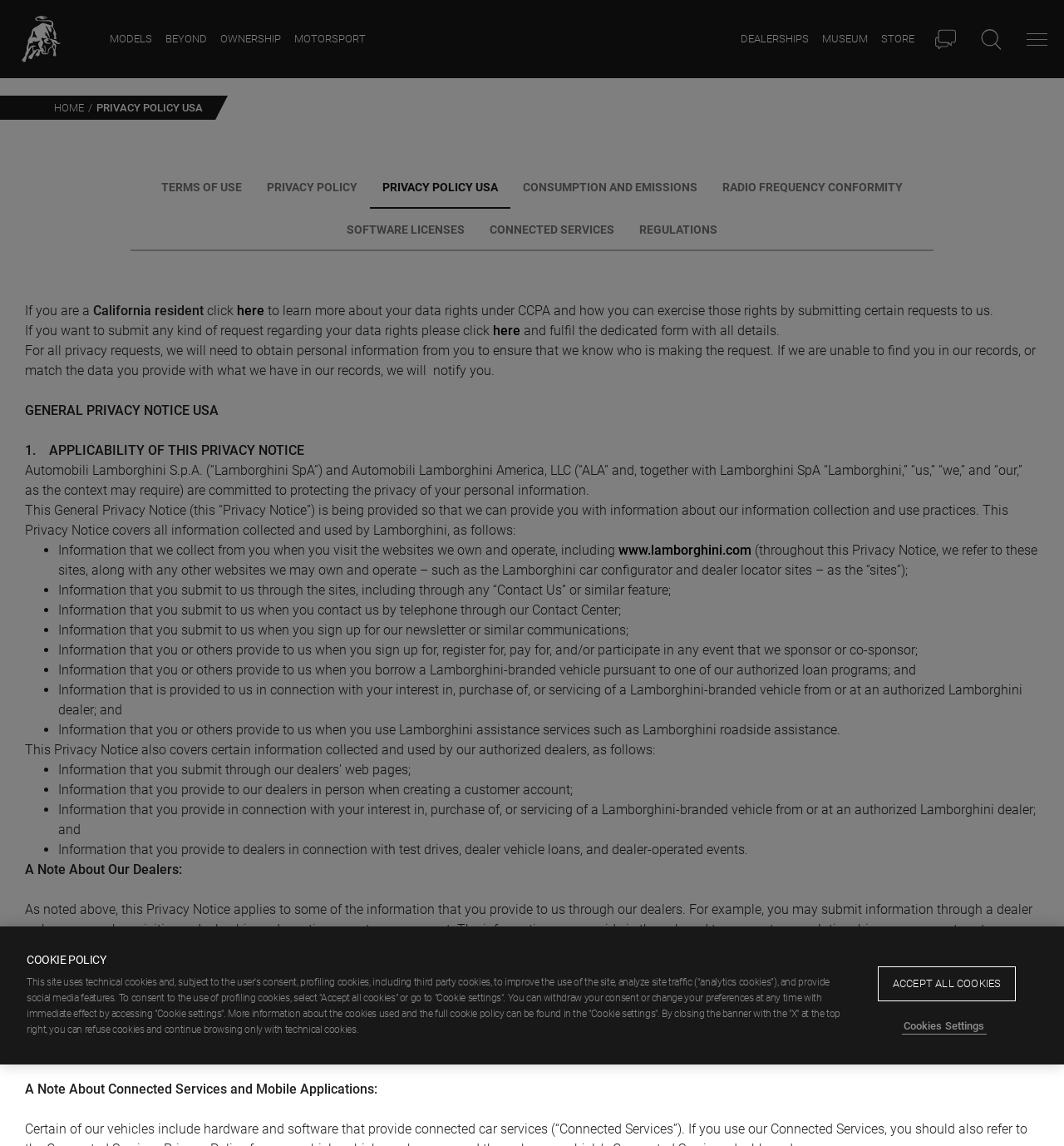Use a single word or phrase to answer the question: What is the name of the website?

Lamborghini